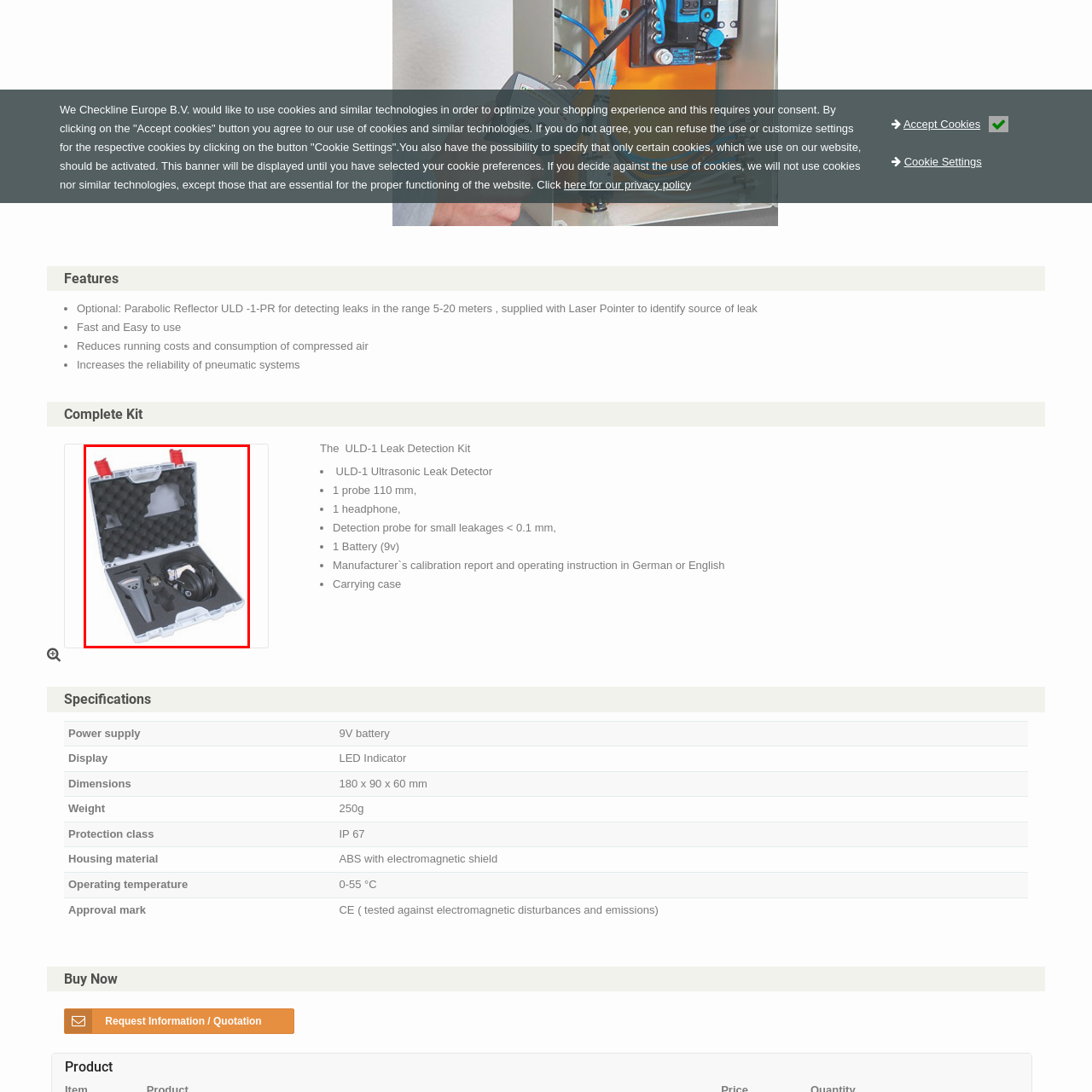What type of battery is included in the kit? Study the image bordered by the red bounding box and answer briefly using a single word or a phrase.

9V battery